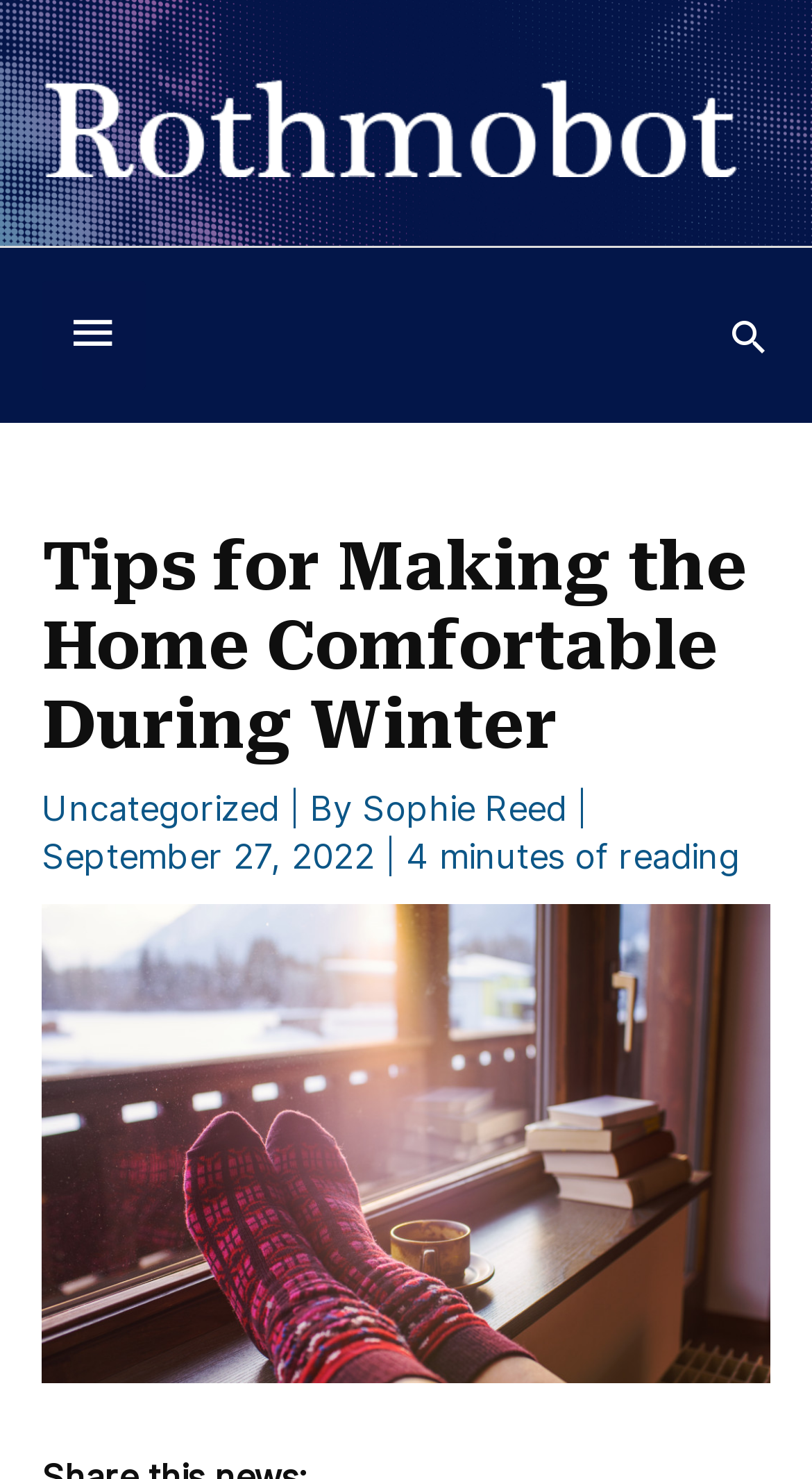Identify the bounding box for the described UI element. Provide the coordinates in (top-left x, top-left y, bottom-right x, bottom-right y) format with values ranging from 0 to 1: Sophie Reed

[0.446, 0.532, 0.71, 0.56]